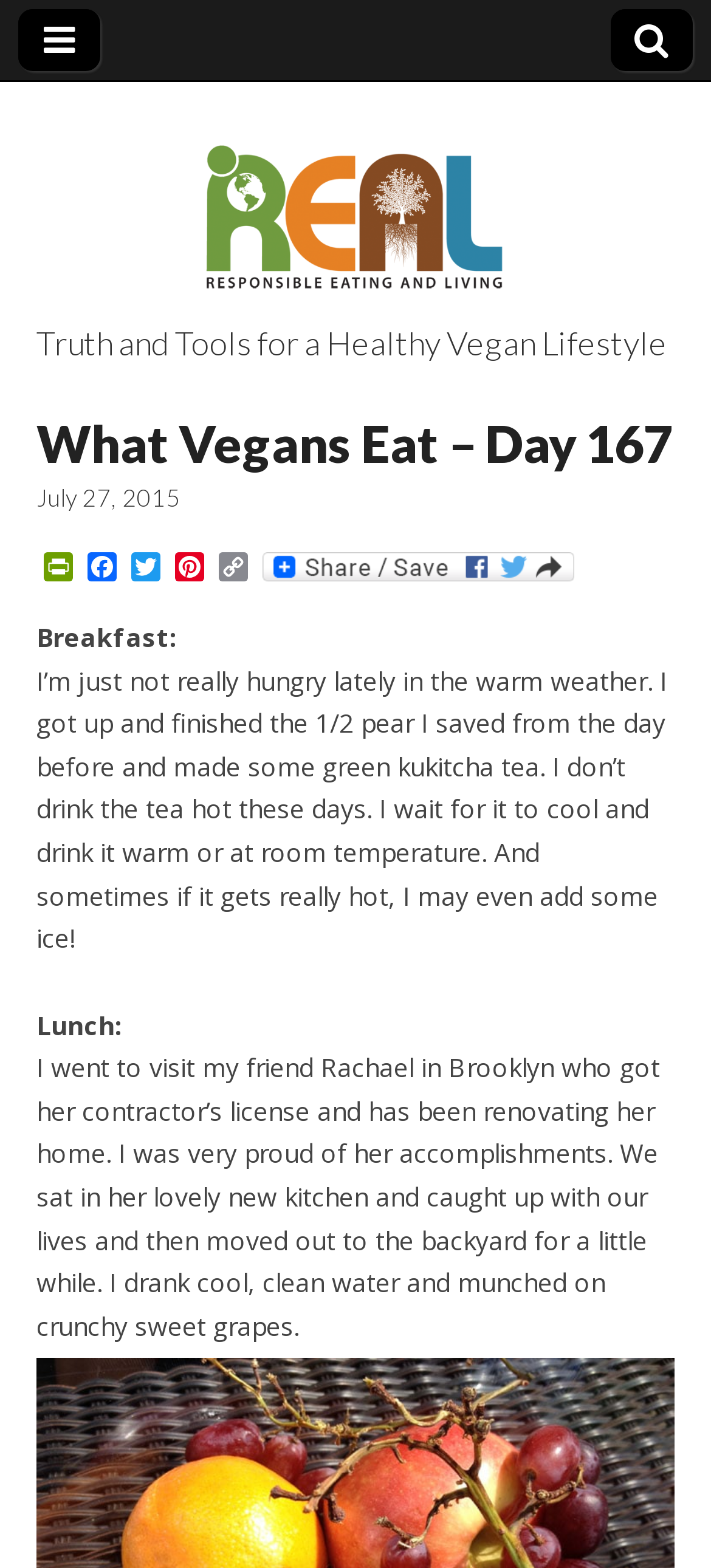What type of tea does the author drink?
Please use the visual content to give a single word or phrase answer.

Green kukitcha tea